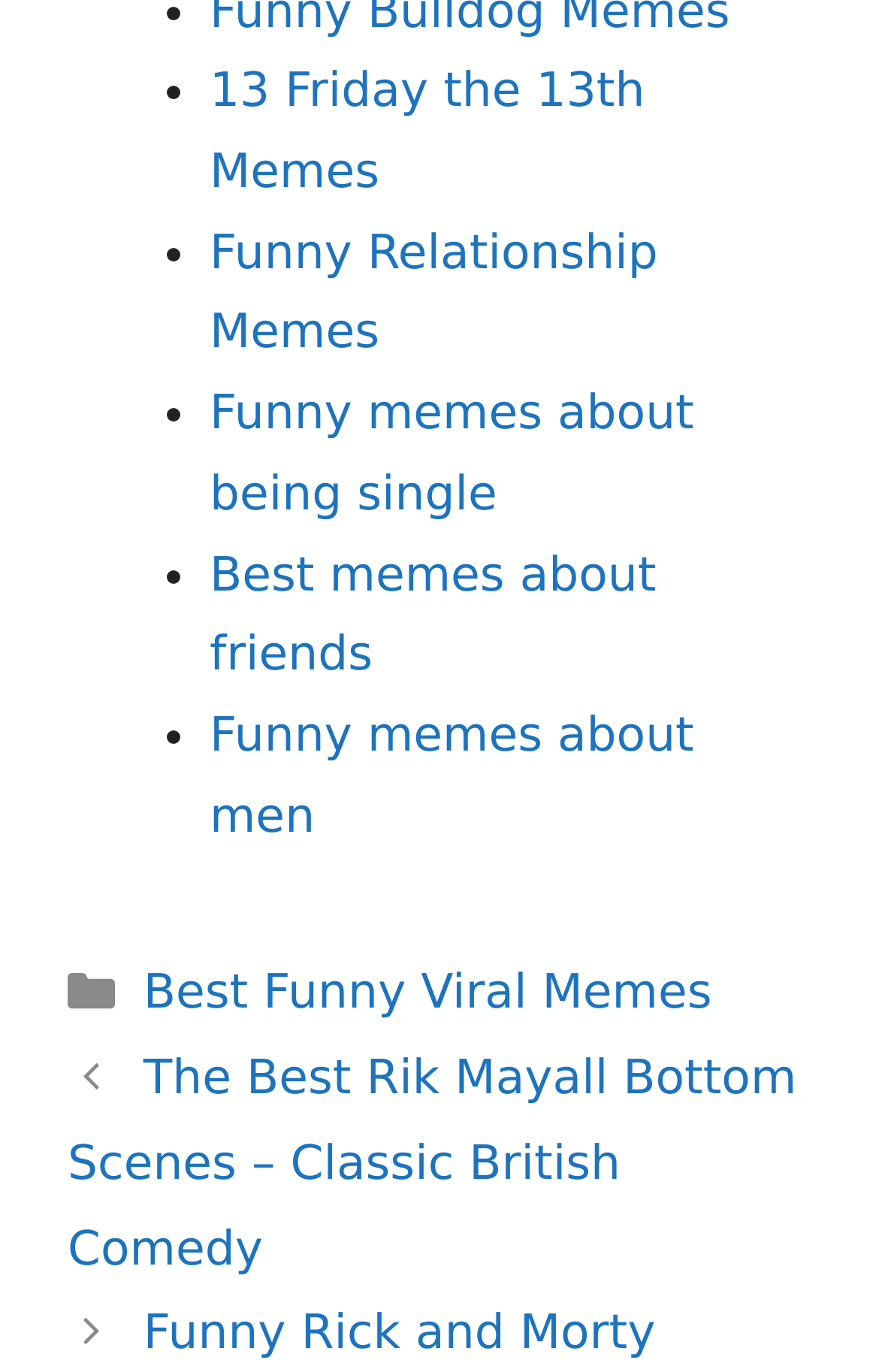What is the purpose of the 'Categories' section?
Give a detailed and exhaustive answer to the question.

The 'Categories' section is likely used to group memes into different categories, making it easier for users to find memes related to specific topics or themes, such as relationships or friendships.